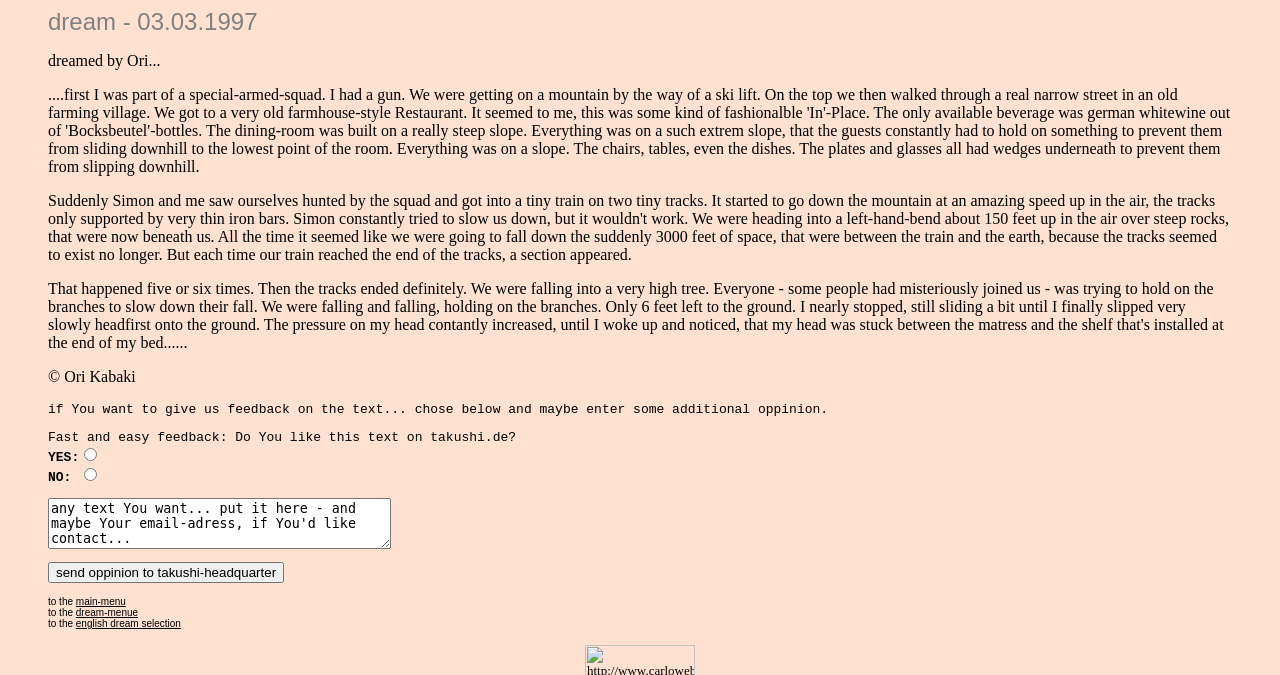What is the purpose of the radio buttons?
Refer to the image and provide a concise answer in one word or phrase.

Feedback